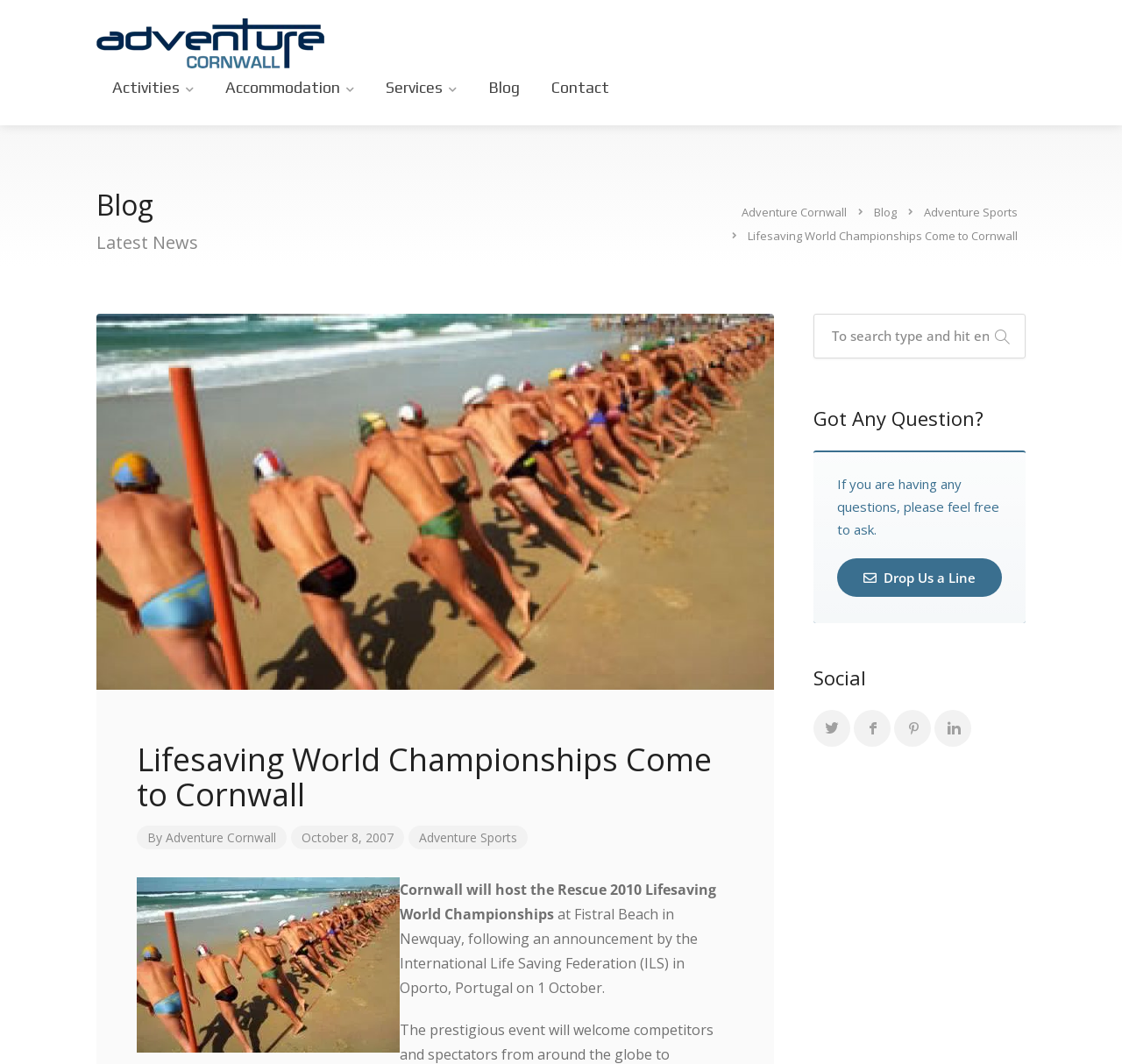Kindly determine the bounding box coordinates for the clickable area to achieve the given instruction: "Call the phone number".

None